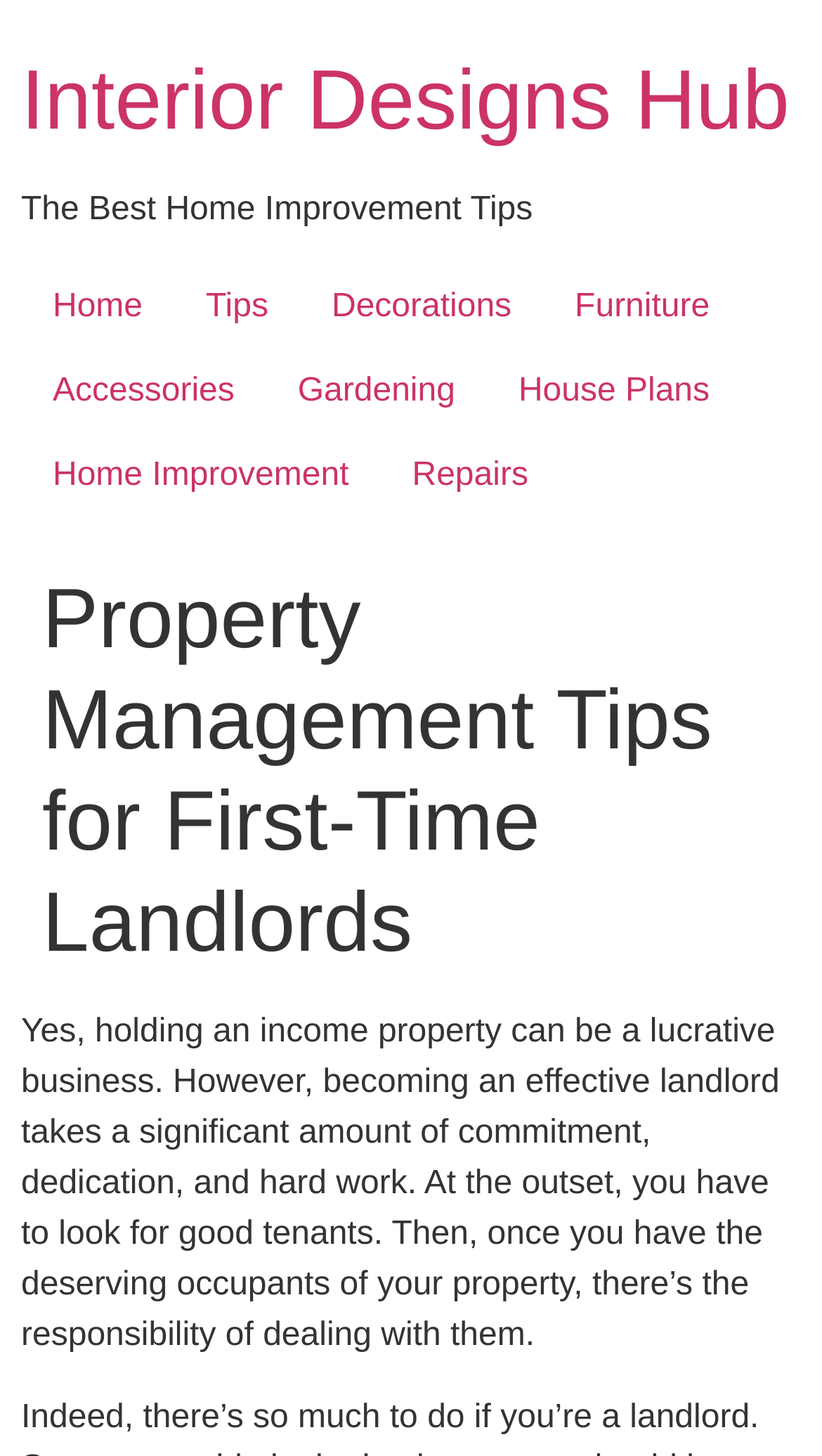Find the headline of the webpage and generate its text content.

Interior Designs Hub